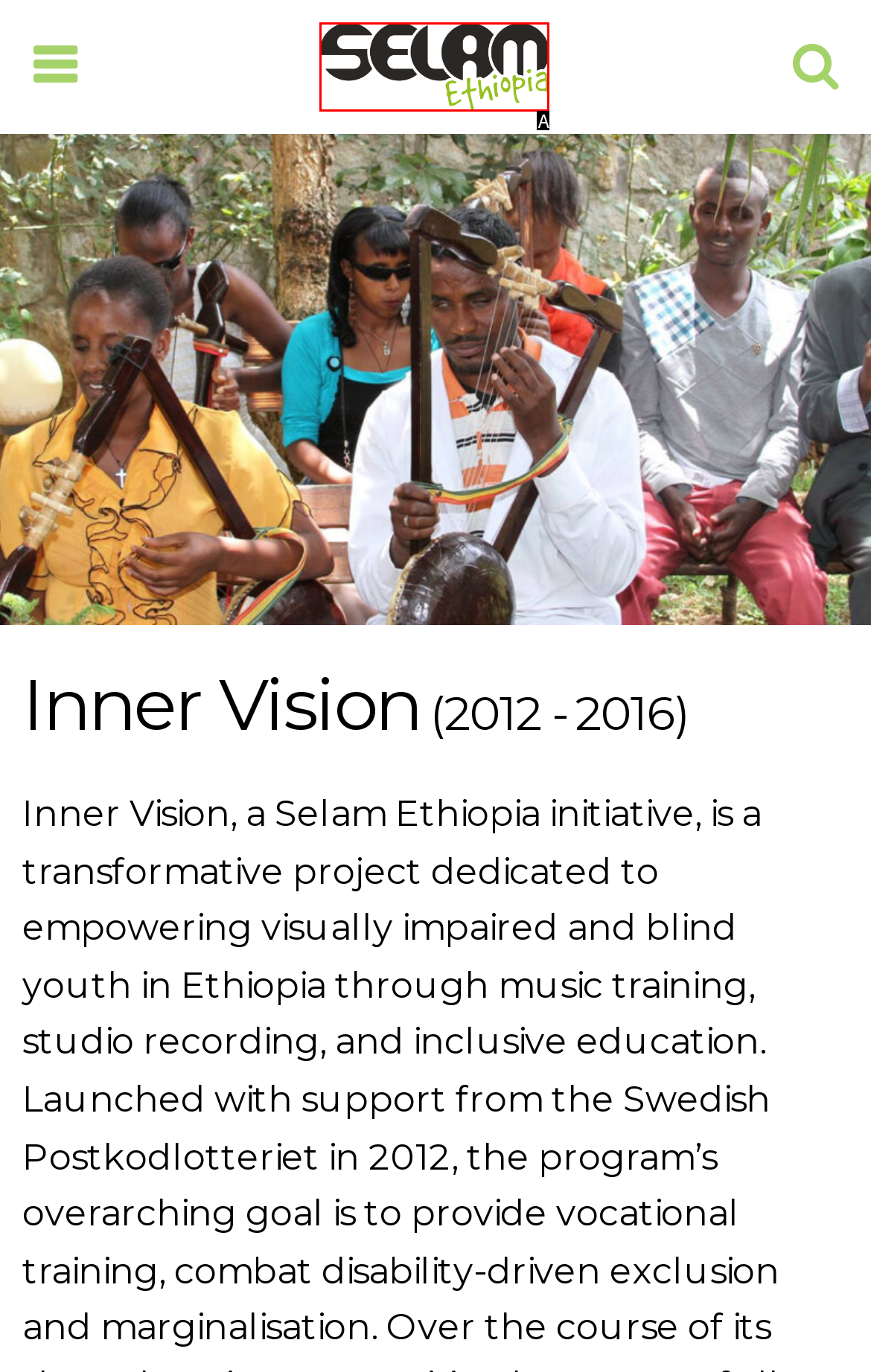From the available choices, determine which HTML element fits this description: Digital Marketing 101 Respond with the correct letter.

None